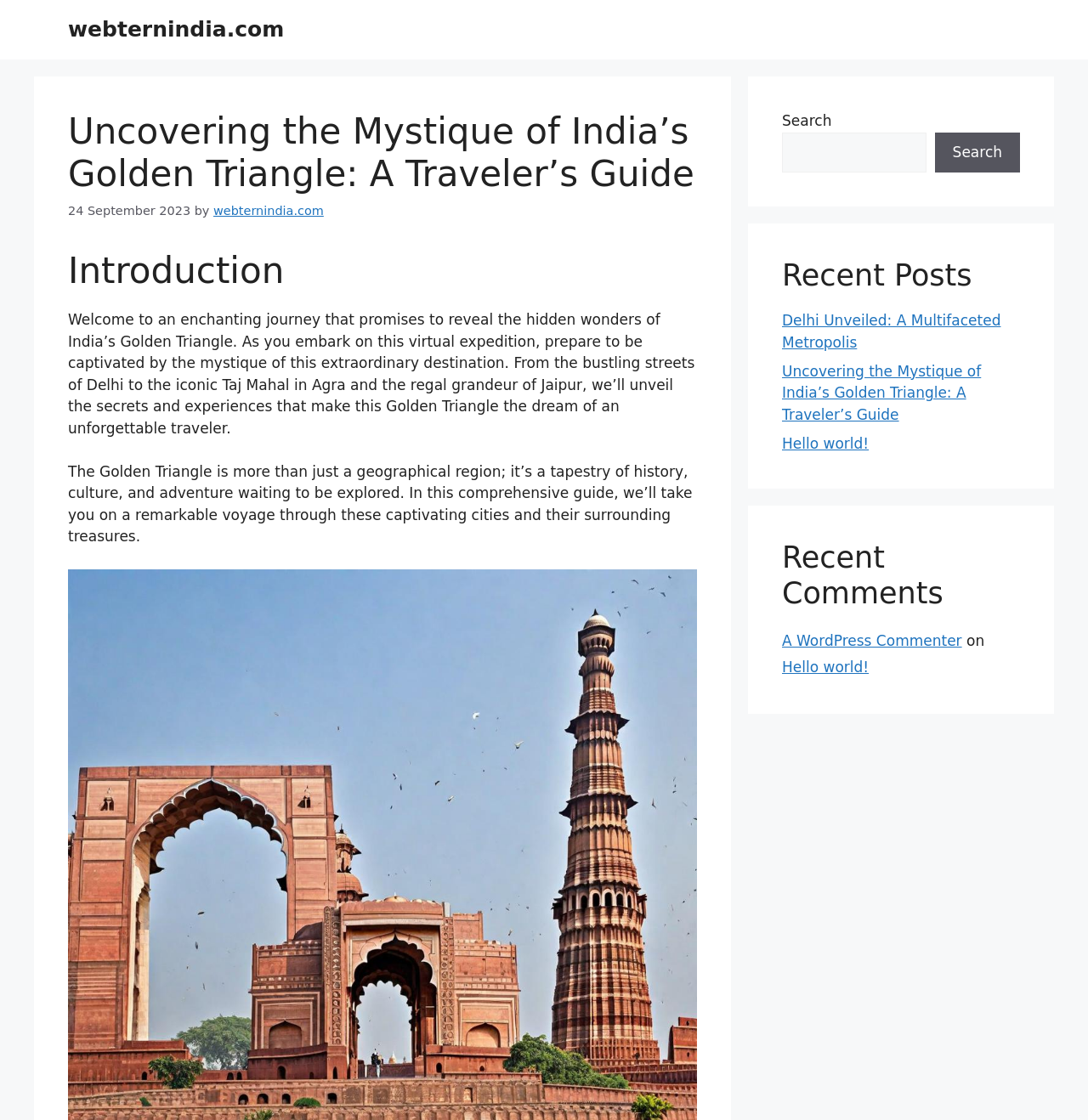What is the date of the article?
Refer to the screenshot and answer in one word or phrase.

24 September 2023